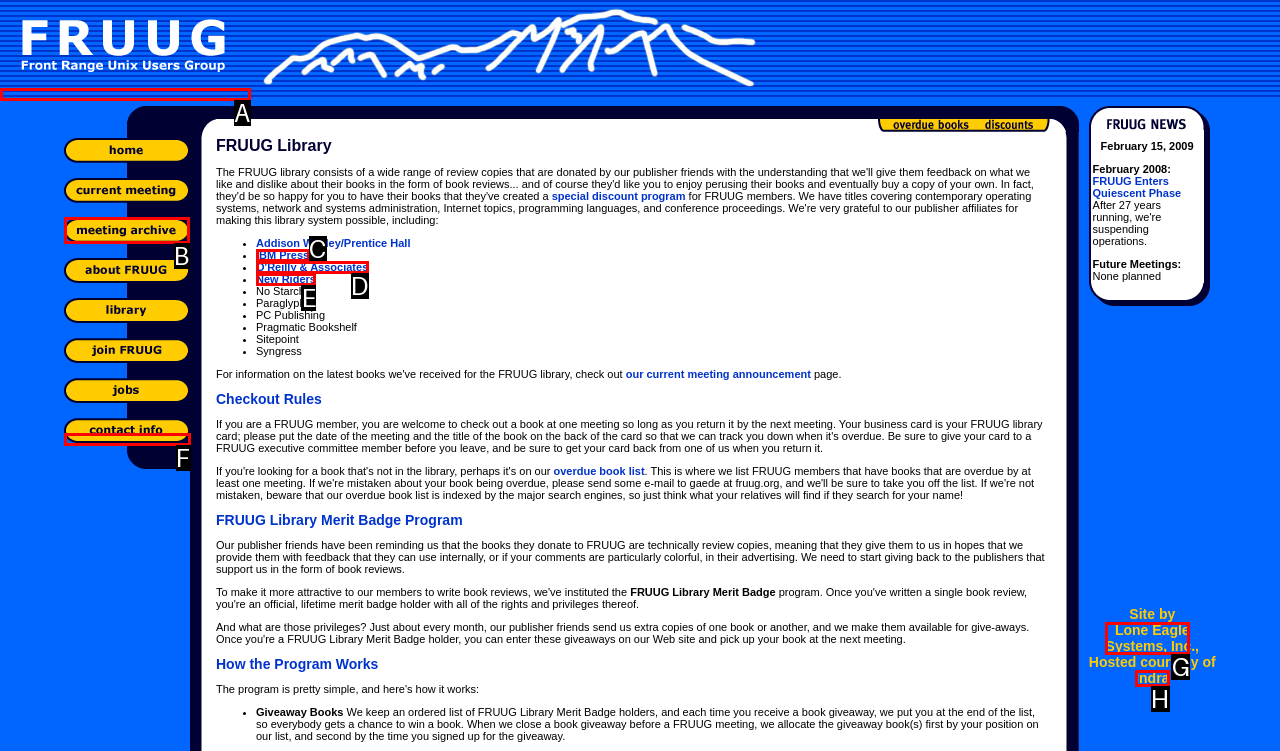Select the correct option from the given choices to perform this task: View meeting archive. Provide the letter of that option.

B